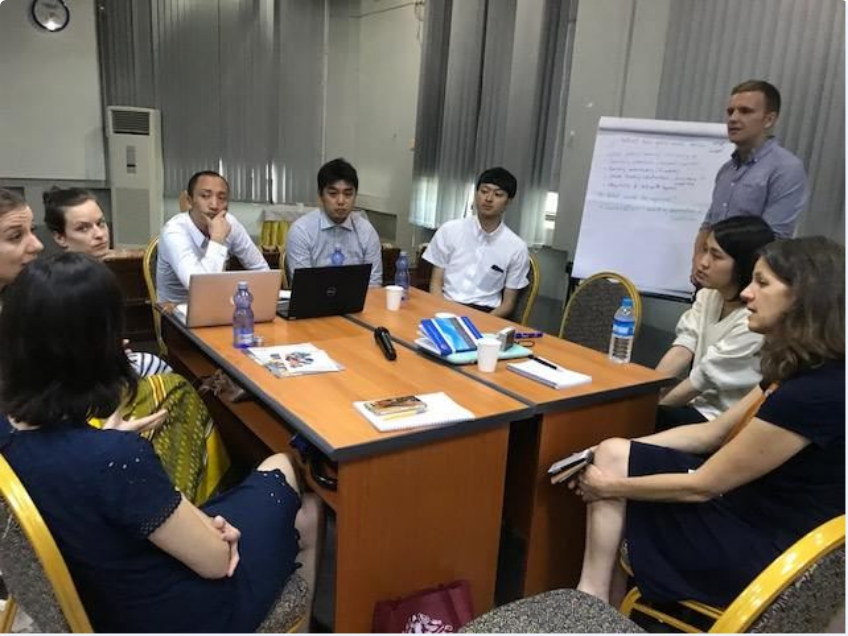How many people are seated at the table?
Respond with a short answer, either a single word or a phrase, based on the image.

Eight